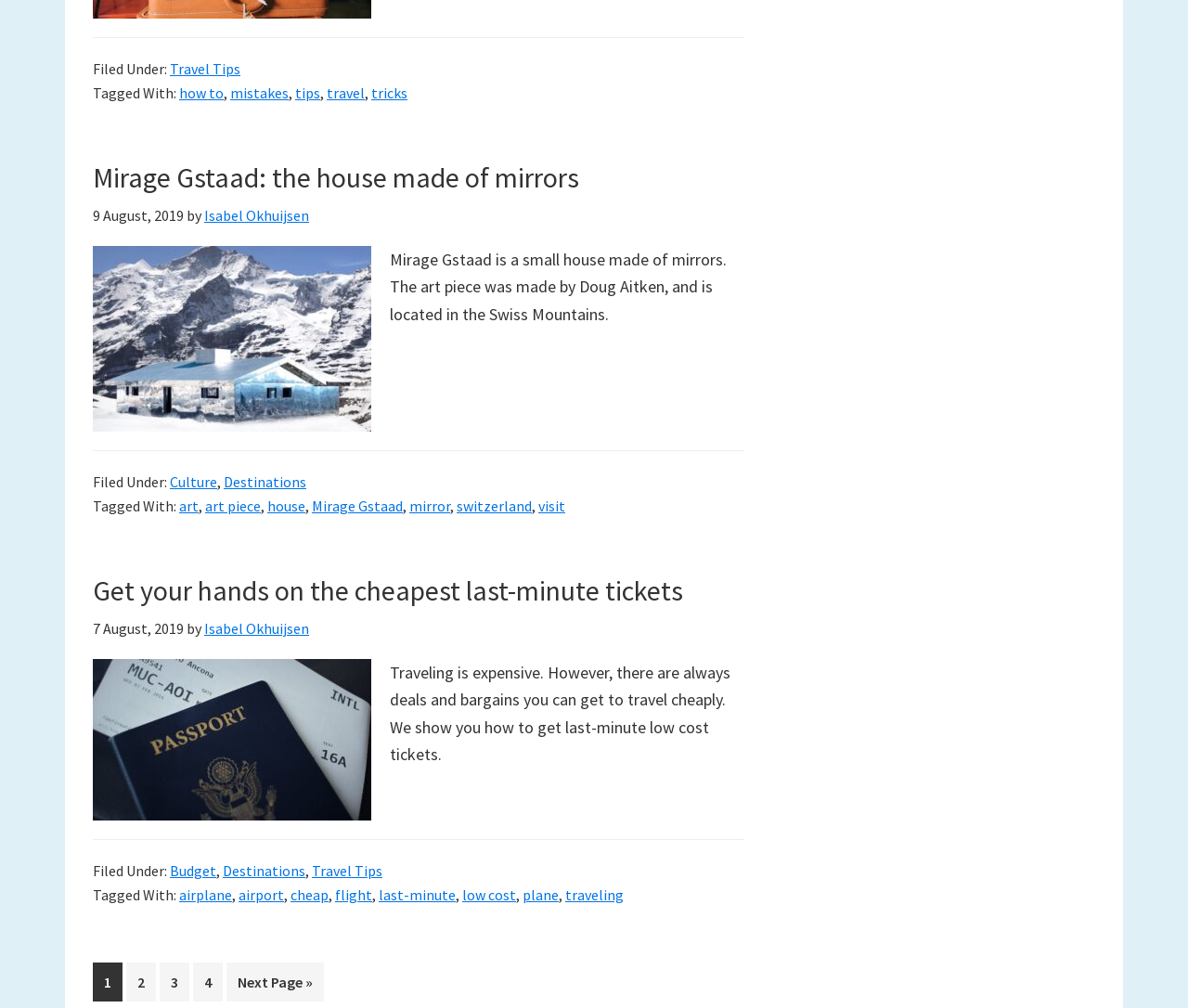From the image, can you give a detailed response to the question below:
What is the title of the first article?

I found the title of the first article by looking at the heading element with the text 'Mirage Gstaad: the house made of mirrors' inside the first article element.